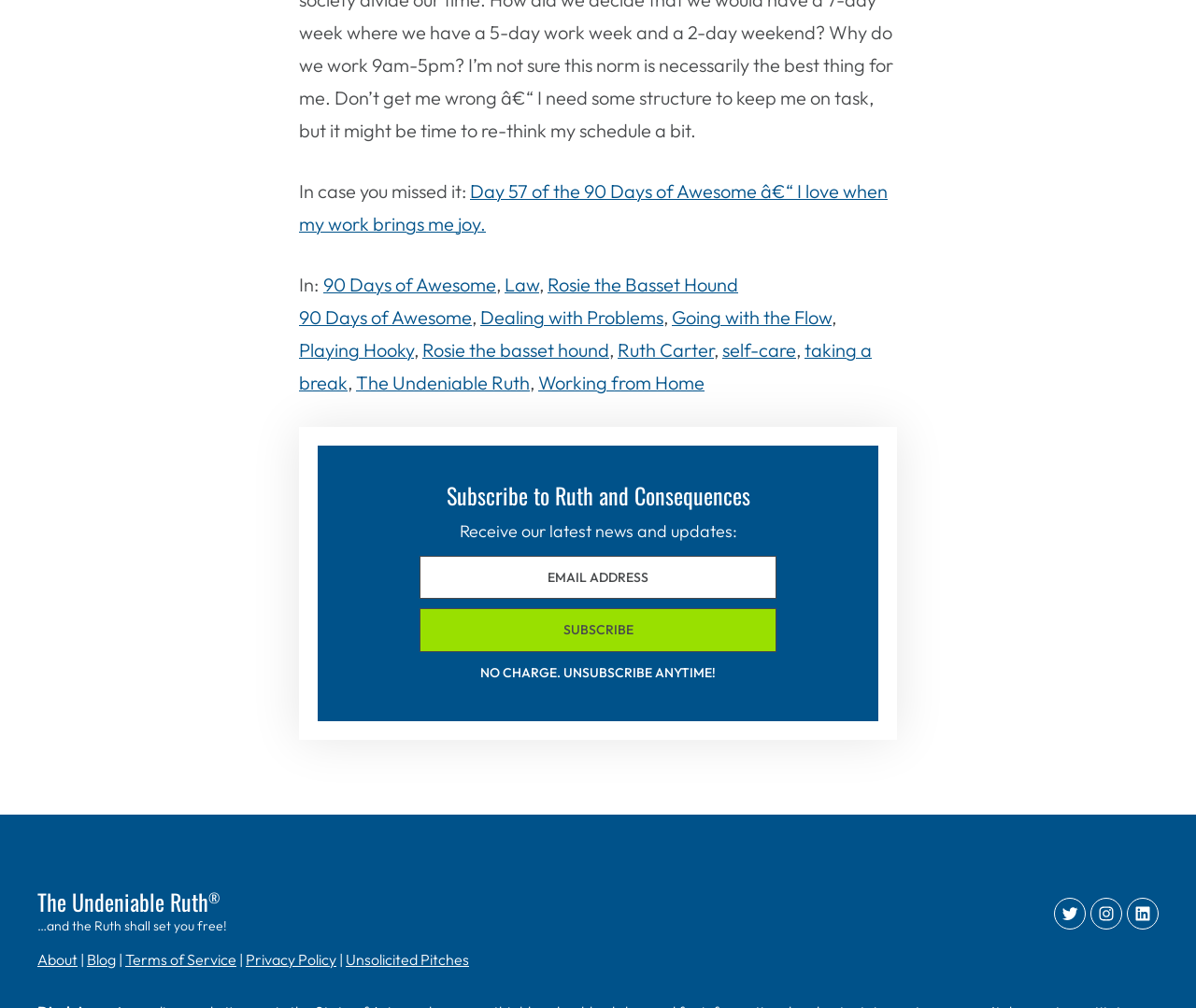Answer the question using only one word or a concise phrase: What social media platforms are linked?

Twitter, Instagram, LinkedIn